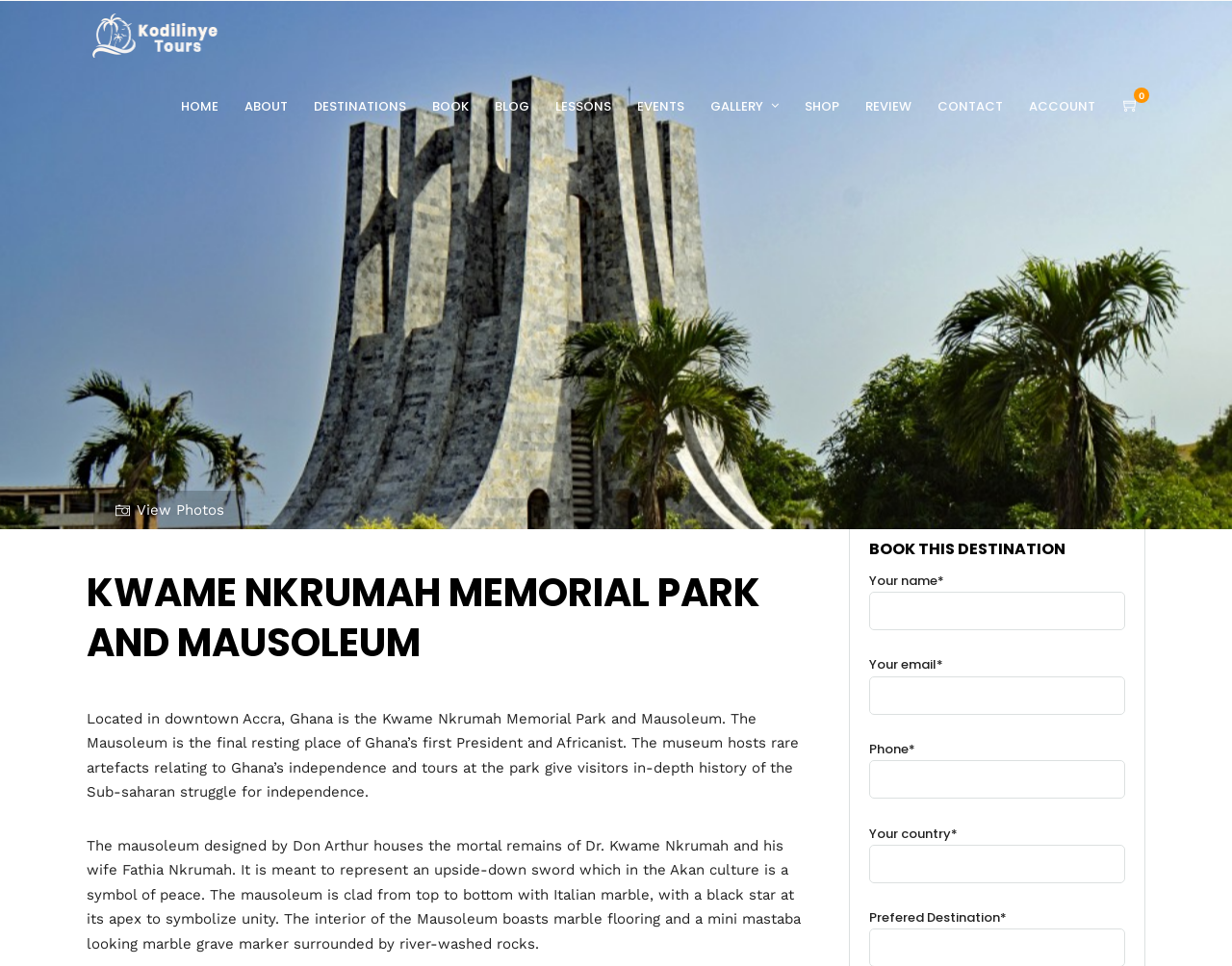Create an elaborate caption for the webpage.

The webpage is about the Kwame Nkrumah Memorial Park and Mausoleum, located in downtown Accra, Ghana. At the top, there is a navigation menu with 12 links, including "HOME", "ABOUT", "DESTINATIONS", and others, aligned horizontally across the page. 

Below the navigation menu, there is a heading that reads "KWAME NKRUMAH MEMORIAL PARK AND MAUSOLEUM". 

Following the heading, there are two paragraphs of text that provide information about the memorial park and mausoleum. The first paragraph describes the location and significance of the mausoleum, while the second paragraph provides more details about the design and features of the mausoleum.

To the right of the paragraphs, there is a section with a heading "BOOK THIS DESTINATION". This section contains a form with five input fields, including "Your name*", "Your email*", "Phone*", "Your country*", and "Prefered Destination*", each with a corresponding text box. 

There are also two links, "View Photos" and "\ue64e", located at the top-right and bottom-right corners of the page, respectively. Additionally, there is a link "PHOTOS" and "VIDEOS" located below the navigation menu.